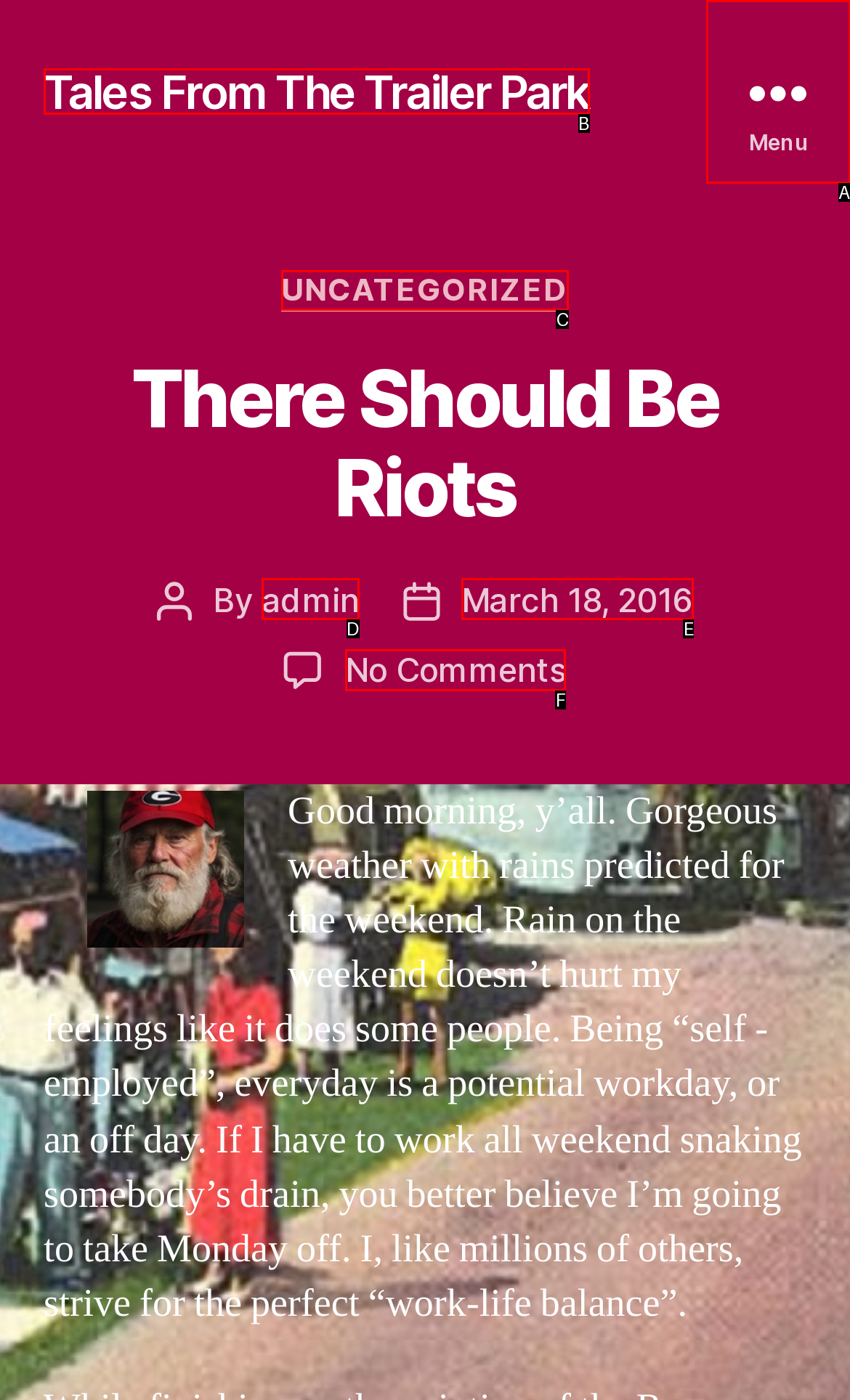Identify the letter of the option that best matches the following description: March 18, 2016. Respond with the letter directly.

E